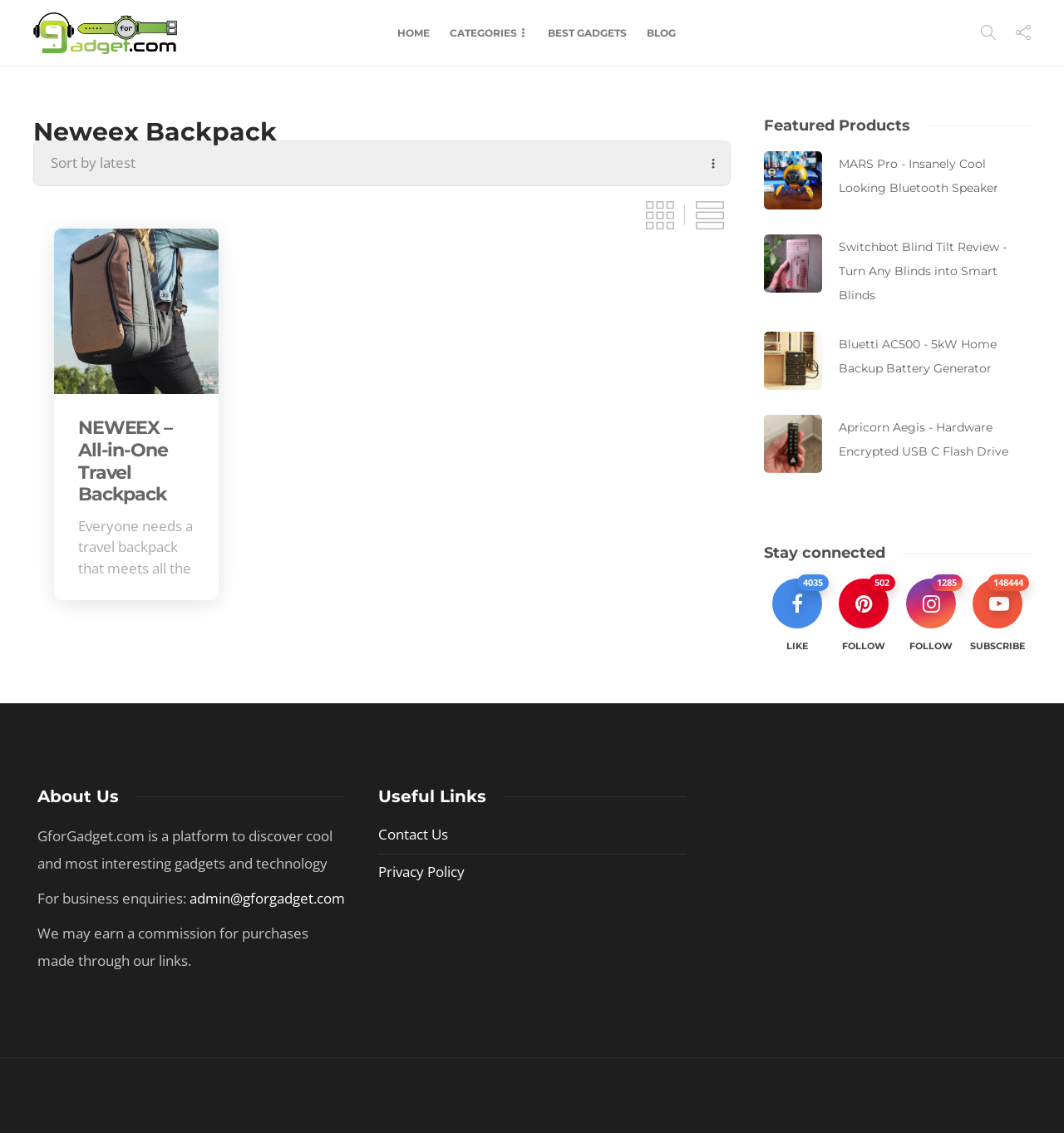Find the bounding box coordinates of the element's region that should be clicked in order to follow the given instruction: "Check out the 'Featured Products'". The coordinates should consist of four float numbers between 0 and 1, i.e., [left, top, right, bottom].

[0.718, 0.103, 0.969, 0.119]